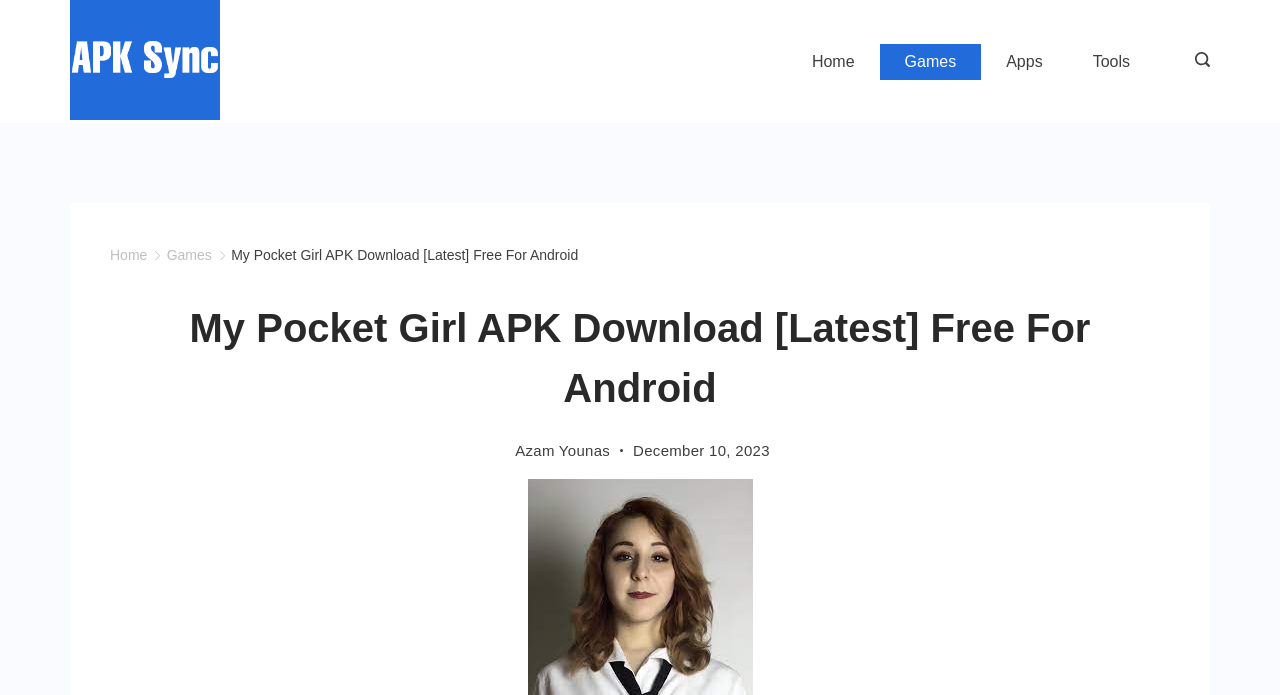Locate the bounding box of the UI element with the following description: "Games".

[0.13, 0.355, 0.165, 0.378]